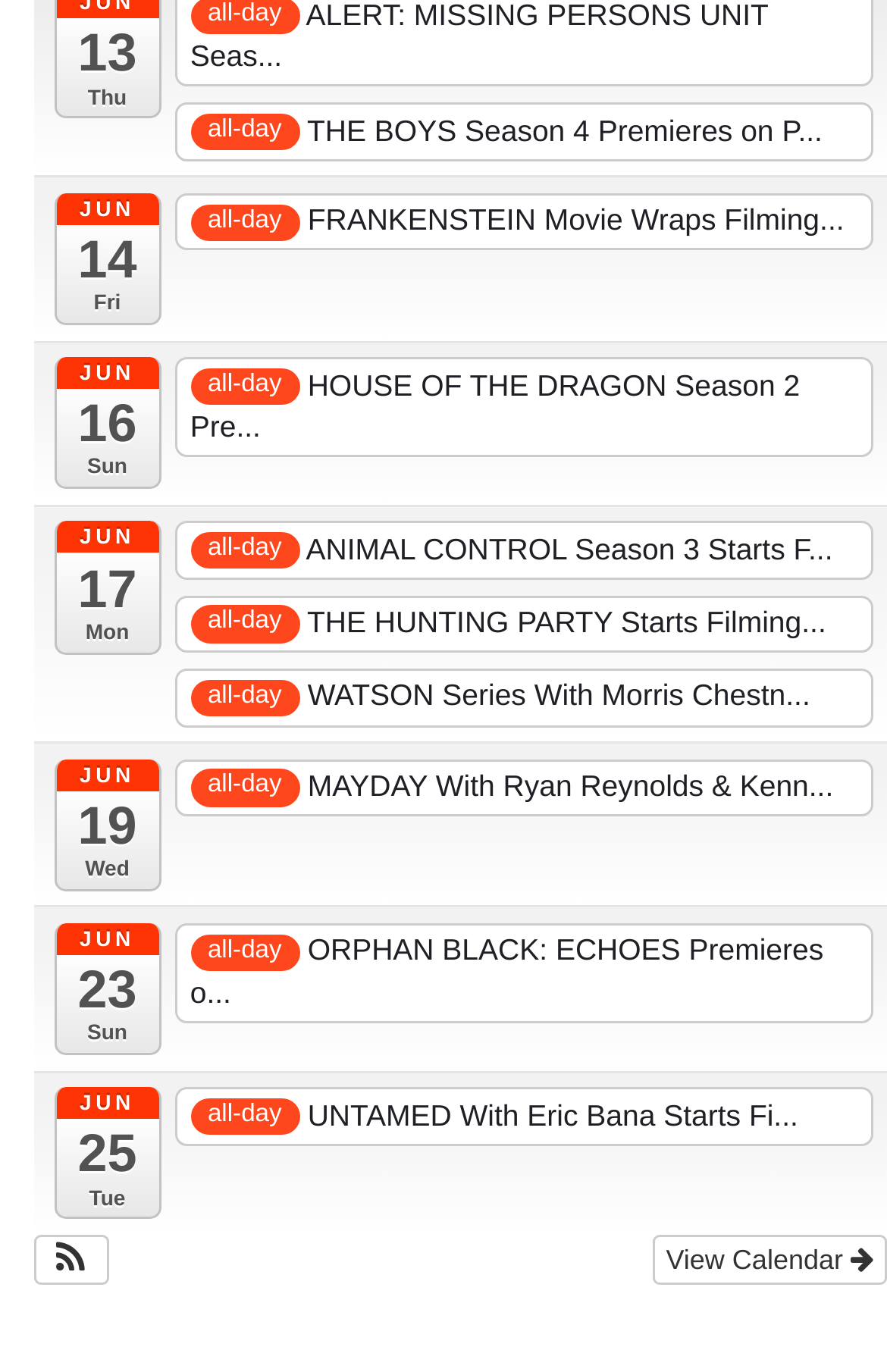Provide a single word or phrase answer to the question: 
What is the function of the button with the icon ''?

View previous events